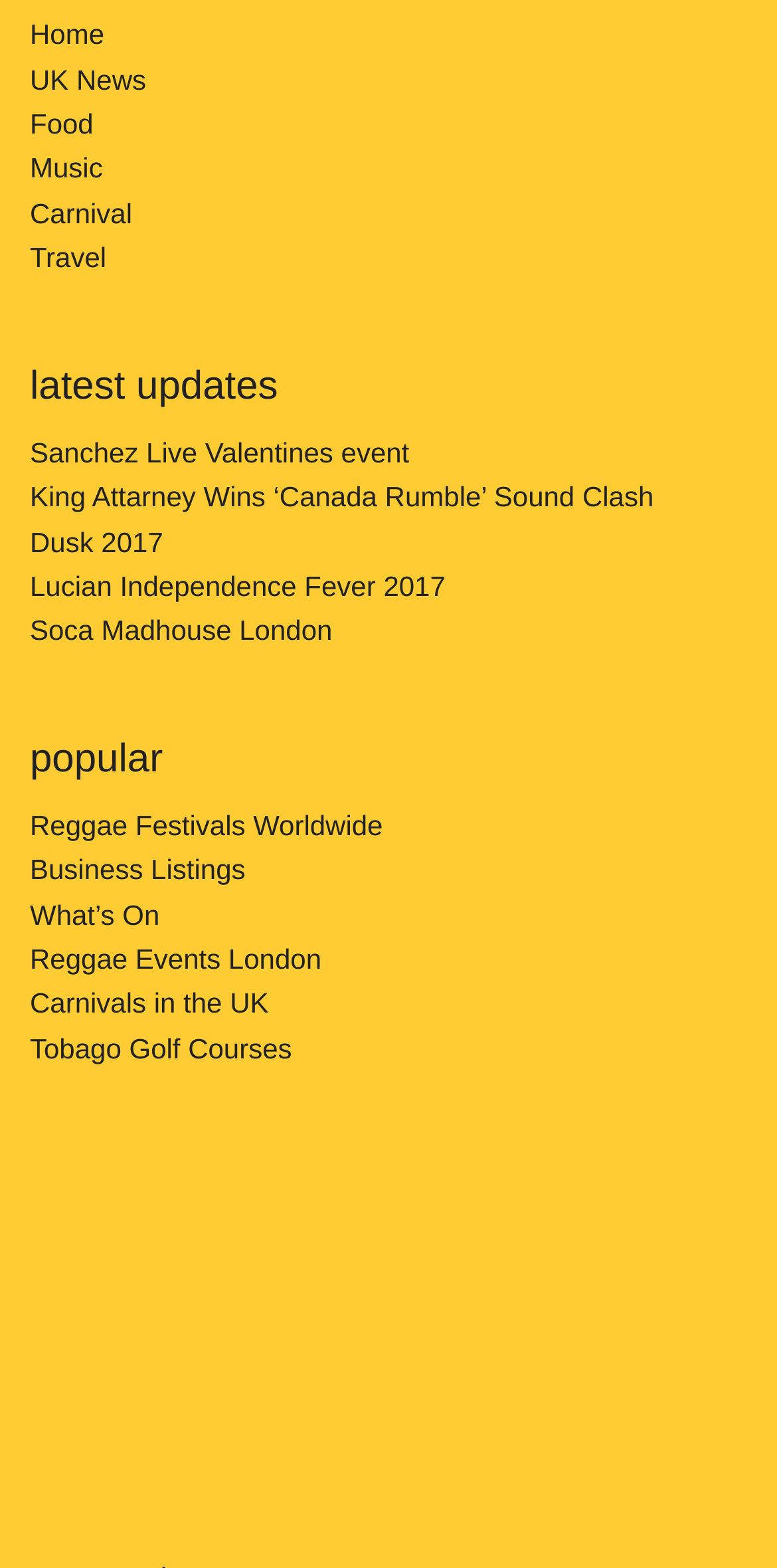Respond to the question below with a single word or phrase:
What is the theme of the webpage?

Reggae and Carnival